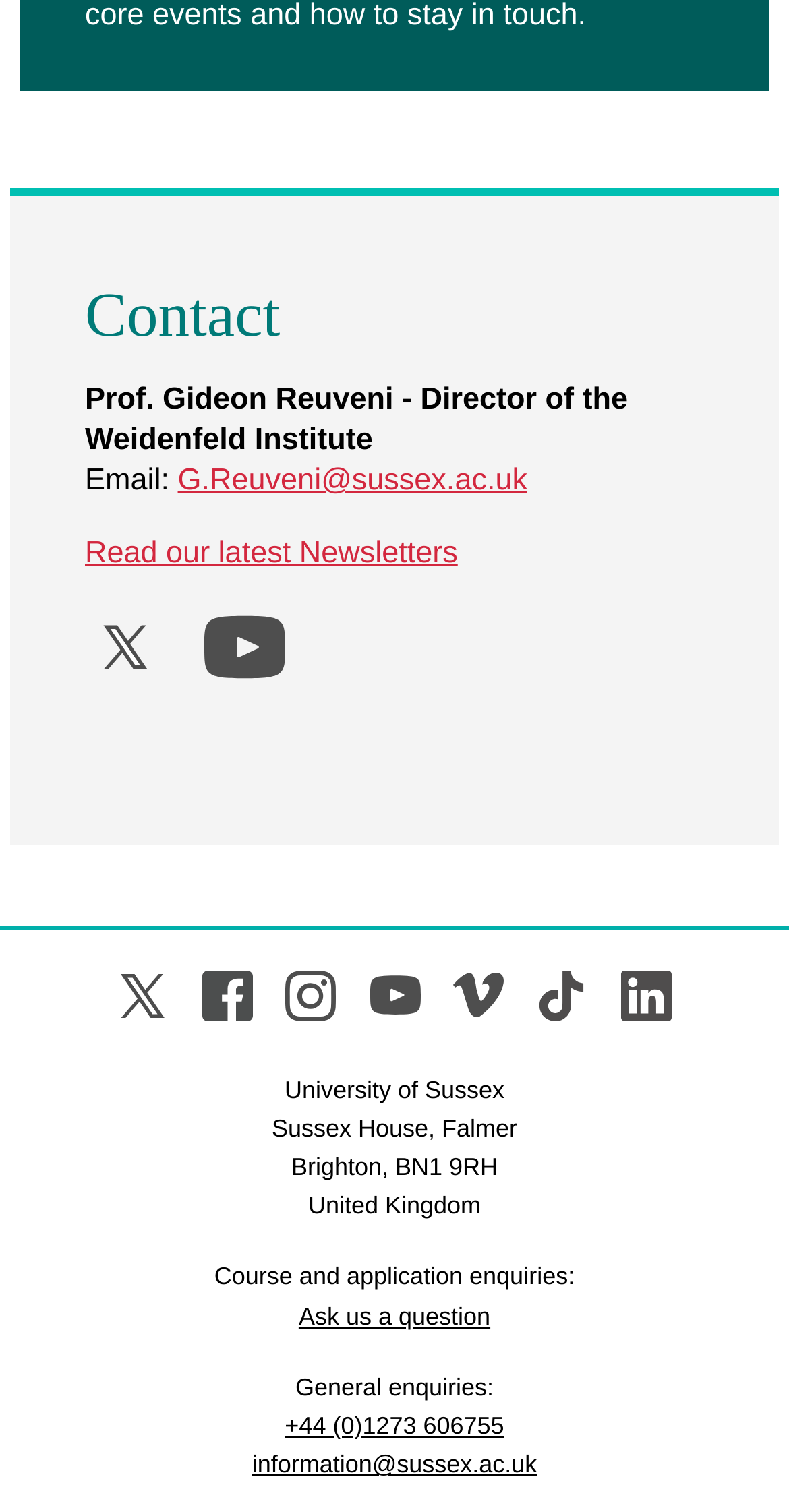Please find the bounding box coordinates of the element that must be clicked to perform the given instruction: "Ask a question". The coordinates should be four float numbers from 0 to 1, i.e., [left, top, right, bottom].

[0.379, 0.861, 0.621, 0.879]